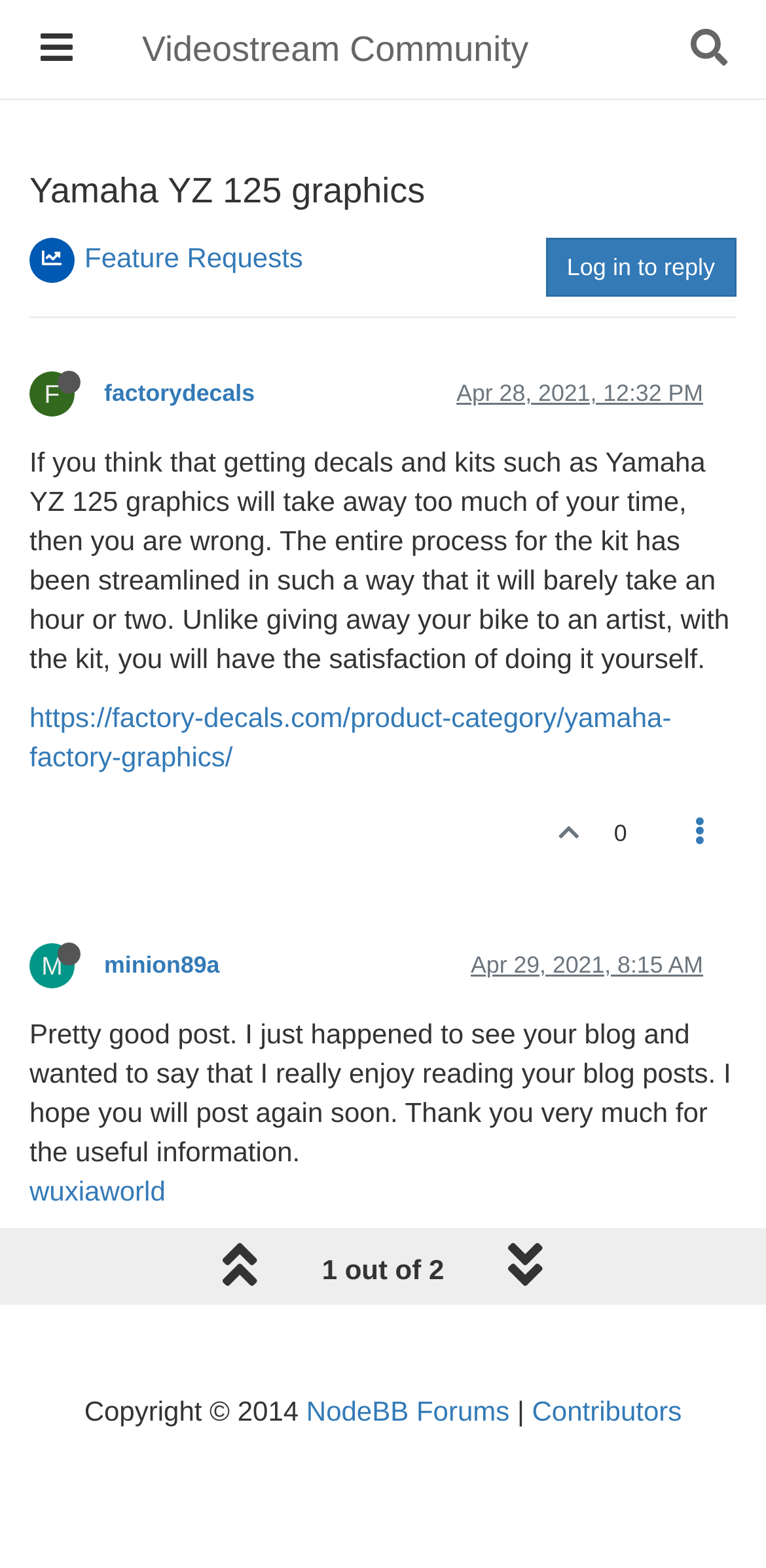Please give the bounding box coordinates of the area that should be clicked to fulfill the following instruction: "Search for something". The coordinates should be in the format of four float numbers from 0 to 1, i.e., [left, top, right, bottom].

[0.853, 0.005, 1.0, 0.058]